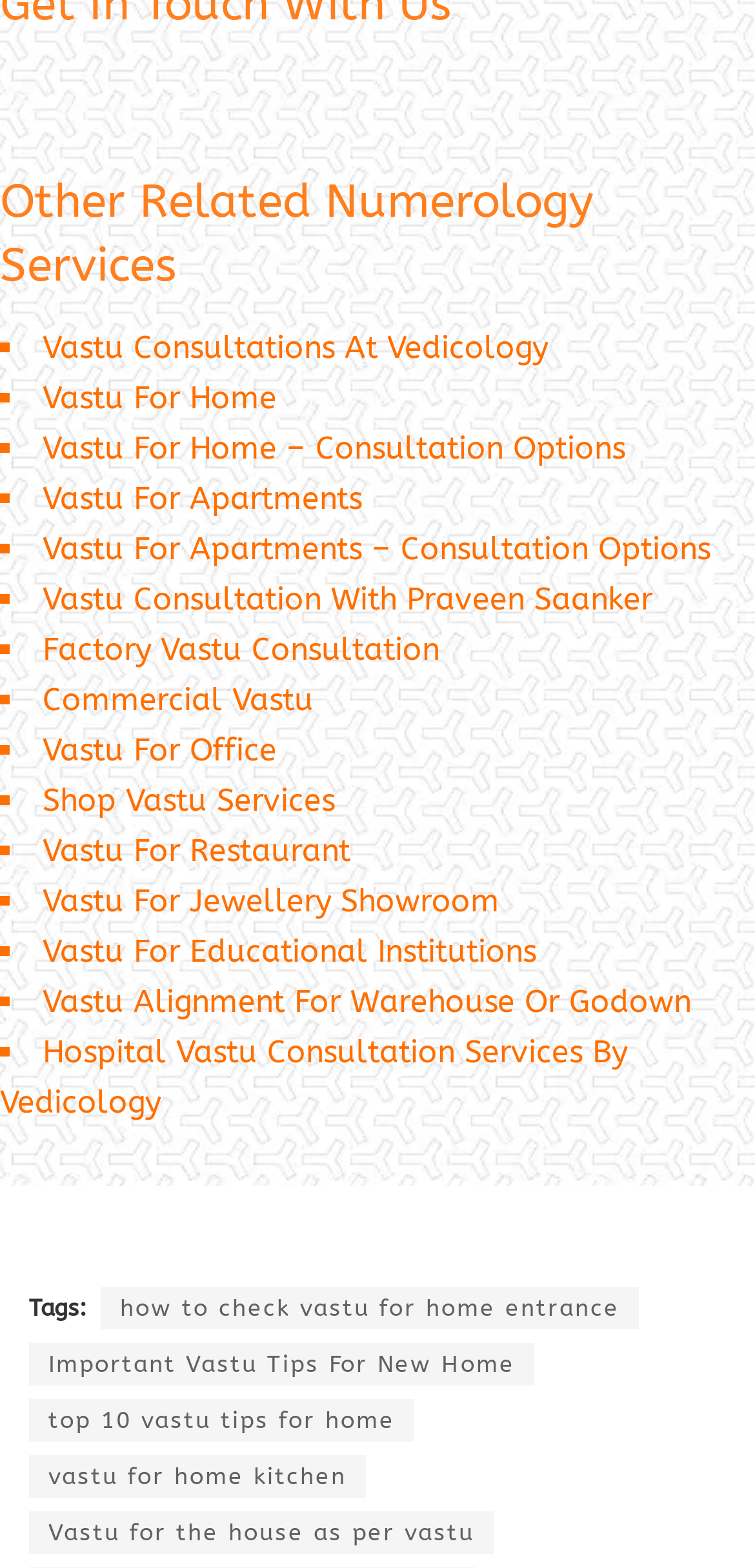Pinpoint the bounding box coordinates of the clickable element to carry out the following instruction: "Click on Vastu Consultations At Vedicology."

[0.056, 0.21, 0.726, 0.233]